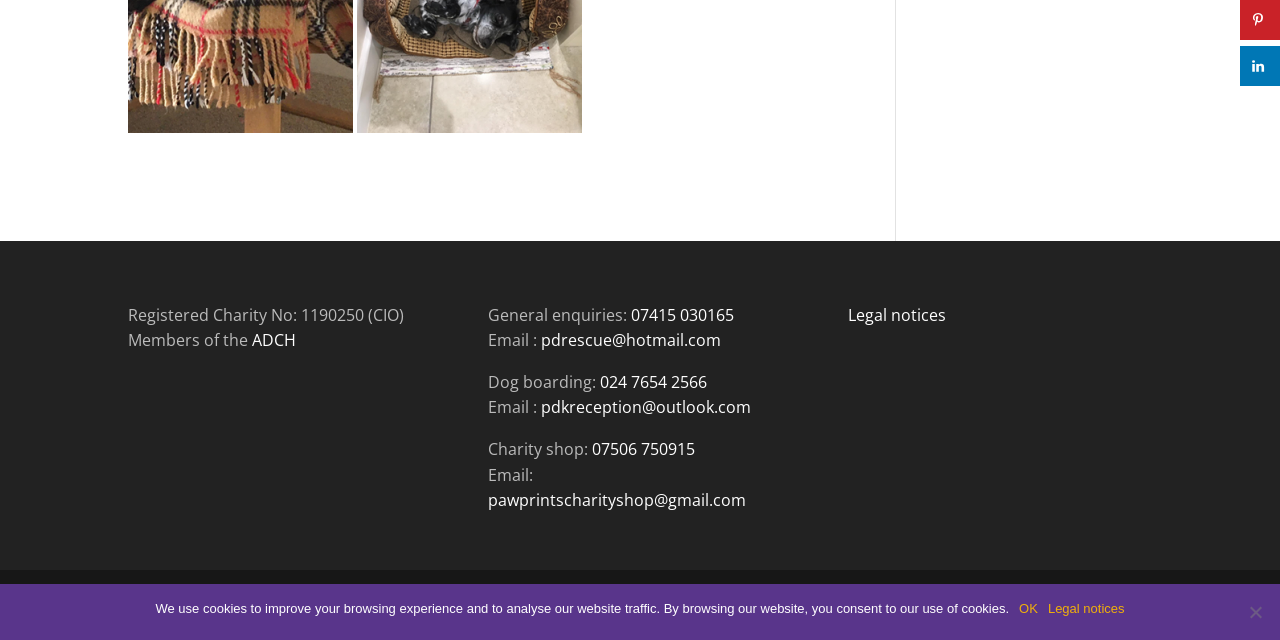Provide the bounding box coordinates of the HTML element described by the text: "07506 750915".

[0.463, 0.684, 0.543, 0.719]